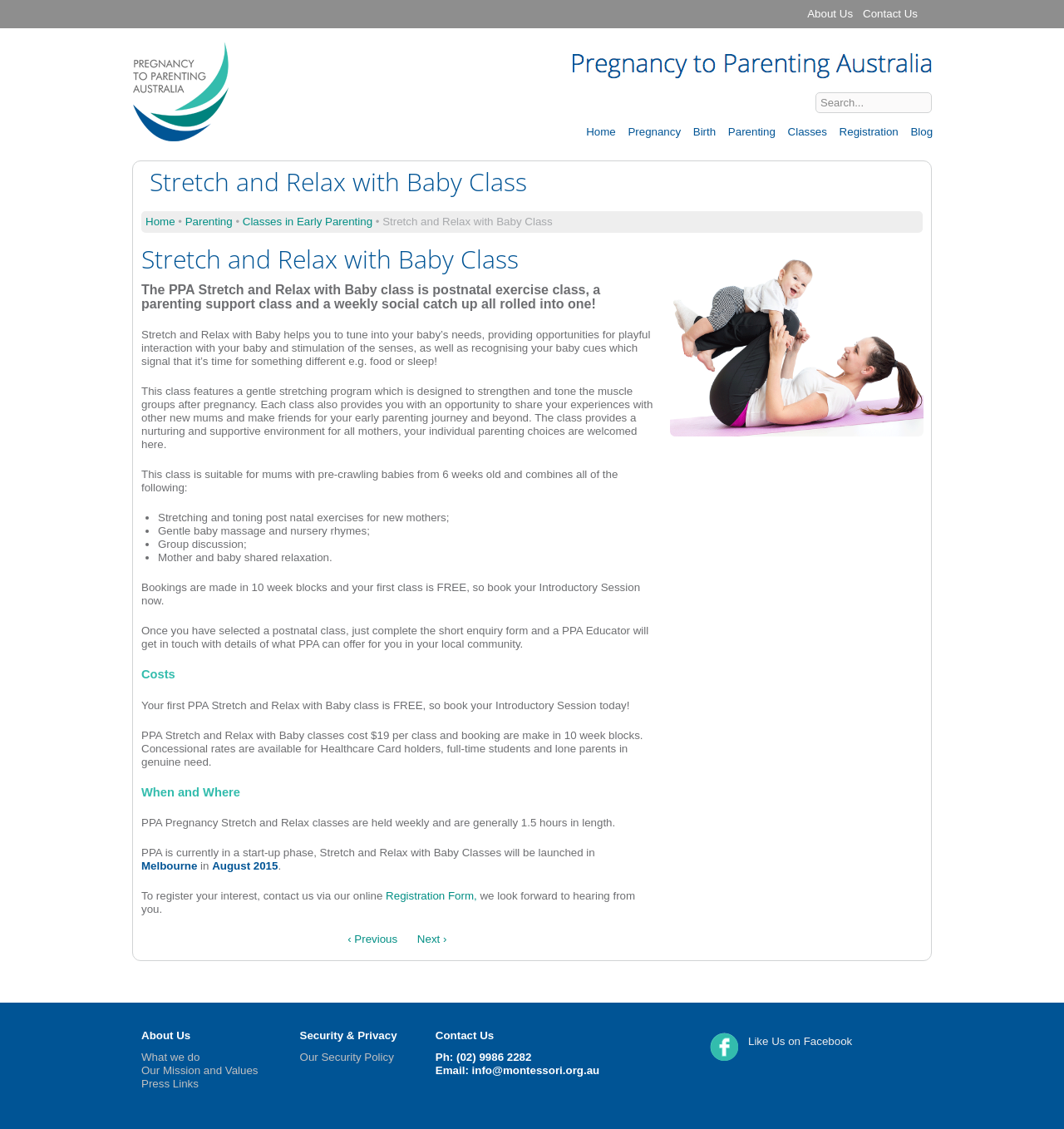Specify the bounding box coordinates of the element's region that should be clicked to achieve the following instruction: "Book a Stretch and Relax with Baby class". The bounding box coordinates consist of four float numbers between 0 and 1, in the format [left, top, right, bottom].

[0.133, 0.515, 0.602, 0.538]